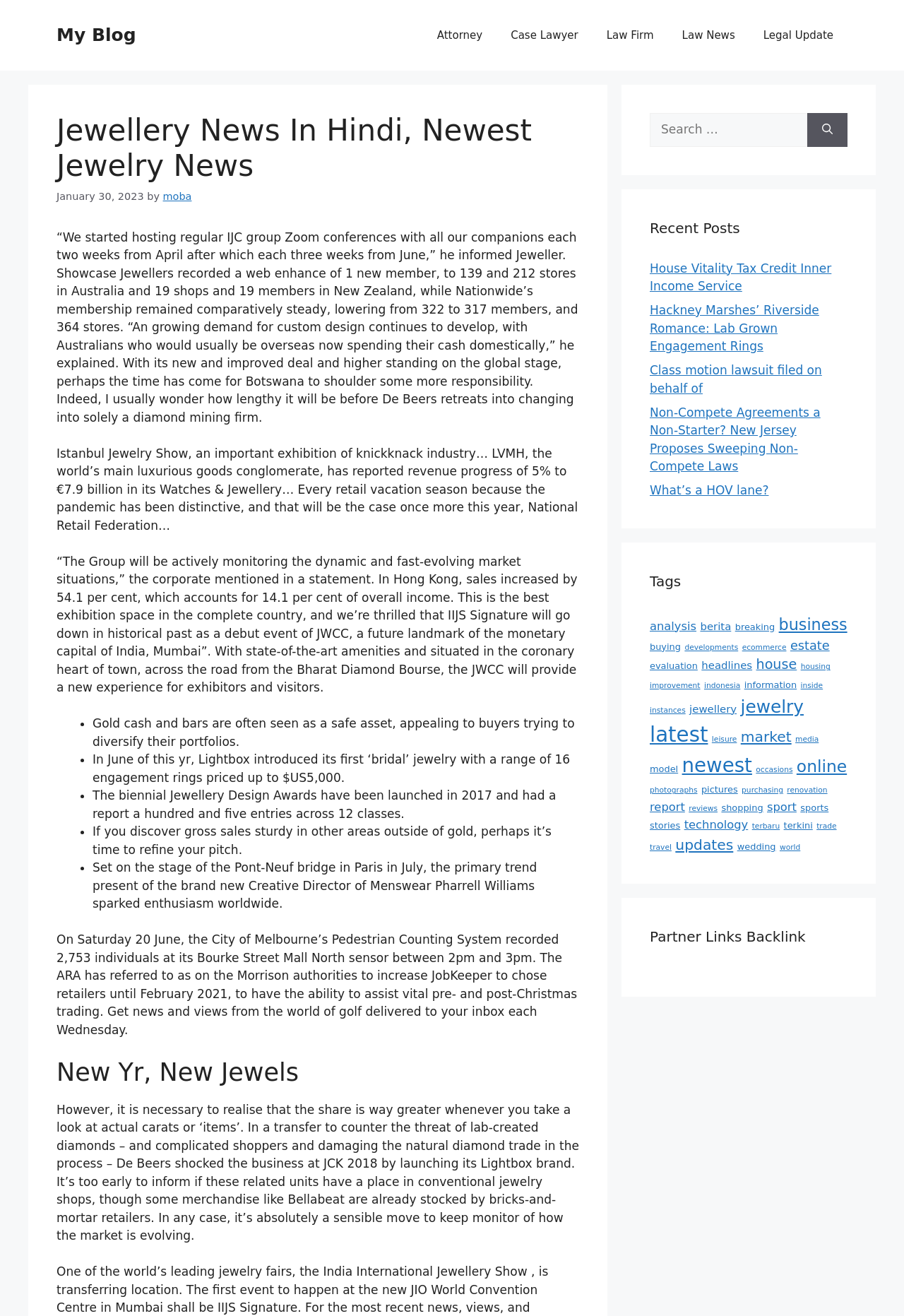Using the image as a reference, answer the following question in as much detail as possible:
What is the name of the exhibition mentioned in the article?

The name of the exhibition mentioned in the article is Istanbul Jewelry Show, which is an important exhibition of the jewelry industry.